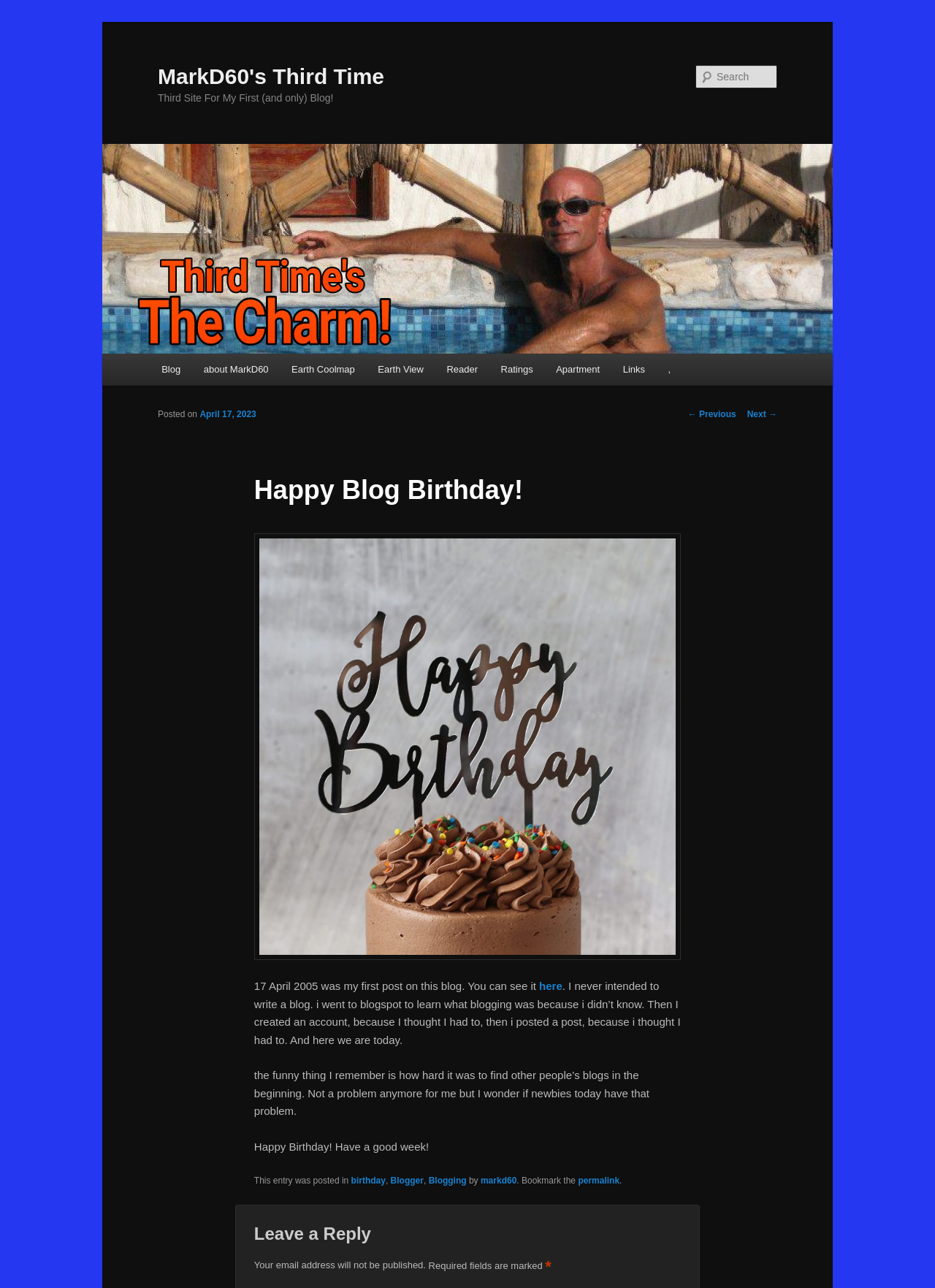Could you please study the image and provide a detailed answer to the question:
What is the purpose of the textbox at the top right corner?

I inferred the purpose of the textbox by looking at the surrounding elements, including the 'Search' text and the textbox itself, which suggests that it is a search function.